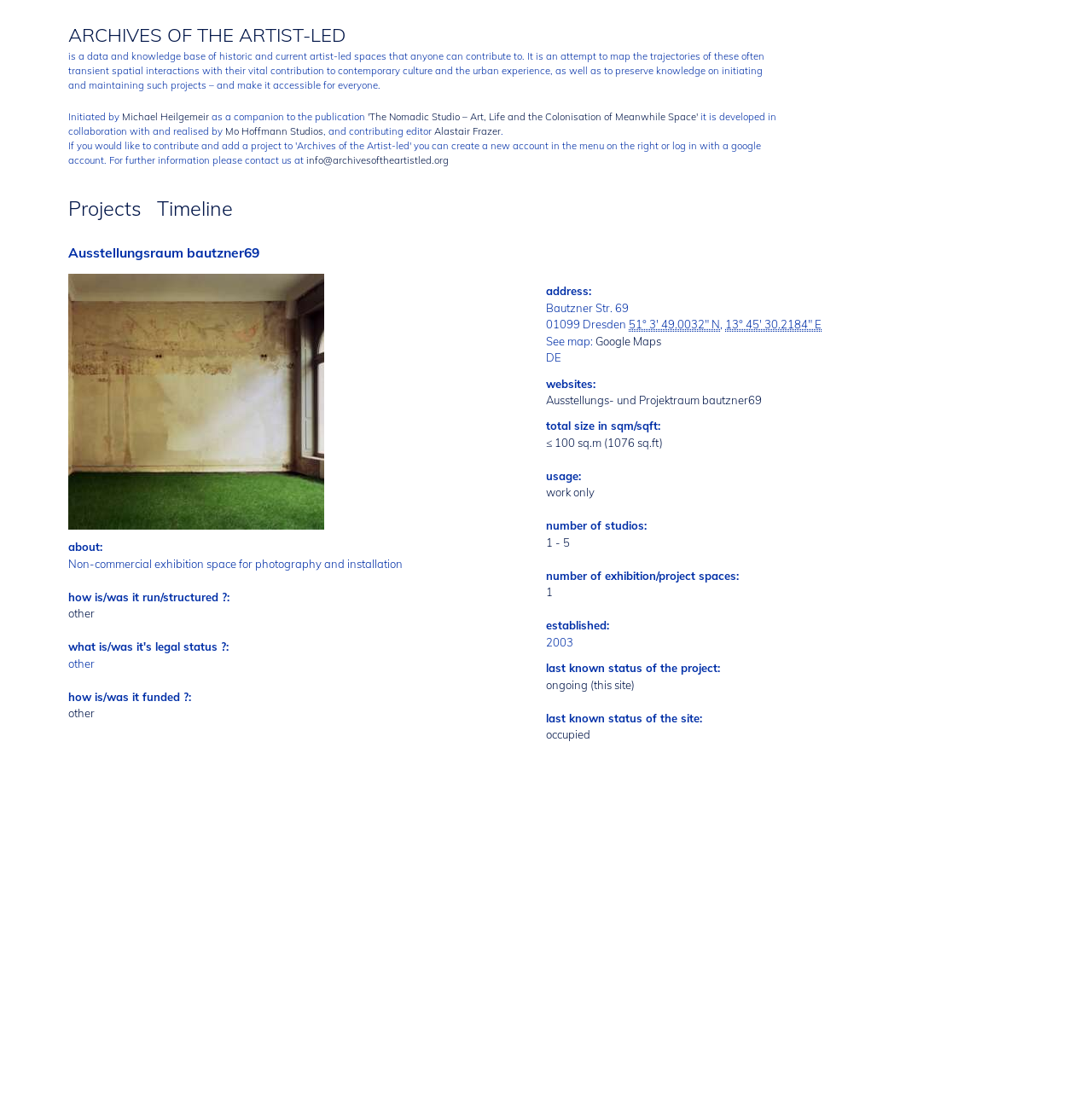Please specify the bounding box coordinates of the area that should be clicked to accomplish the following instruction: "View 'Timeline'". The coordinates should consist of four float numbers between 0 and 1, i.e., [left, top, right, bottom].

[0.144, 0.174, 0.227, 0.201]